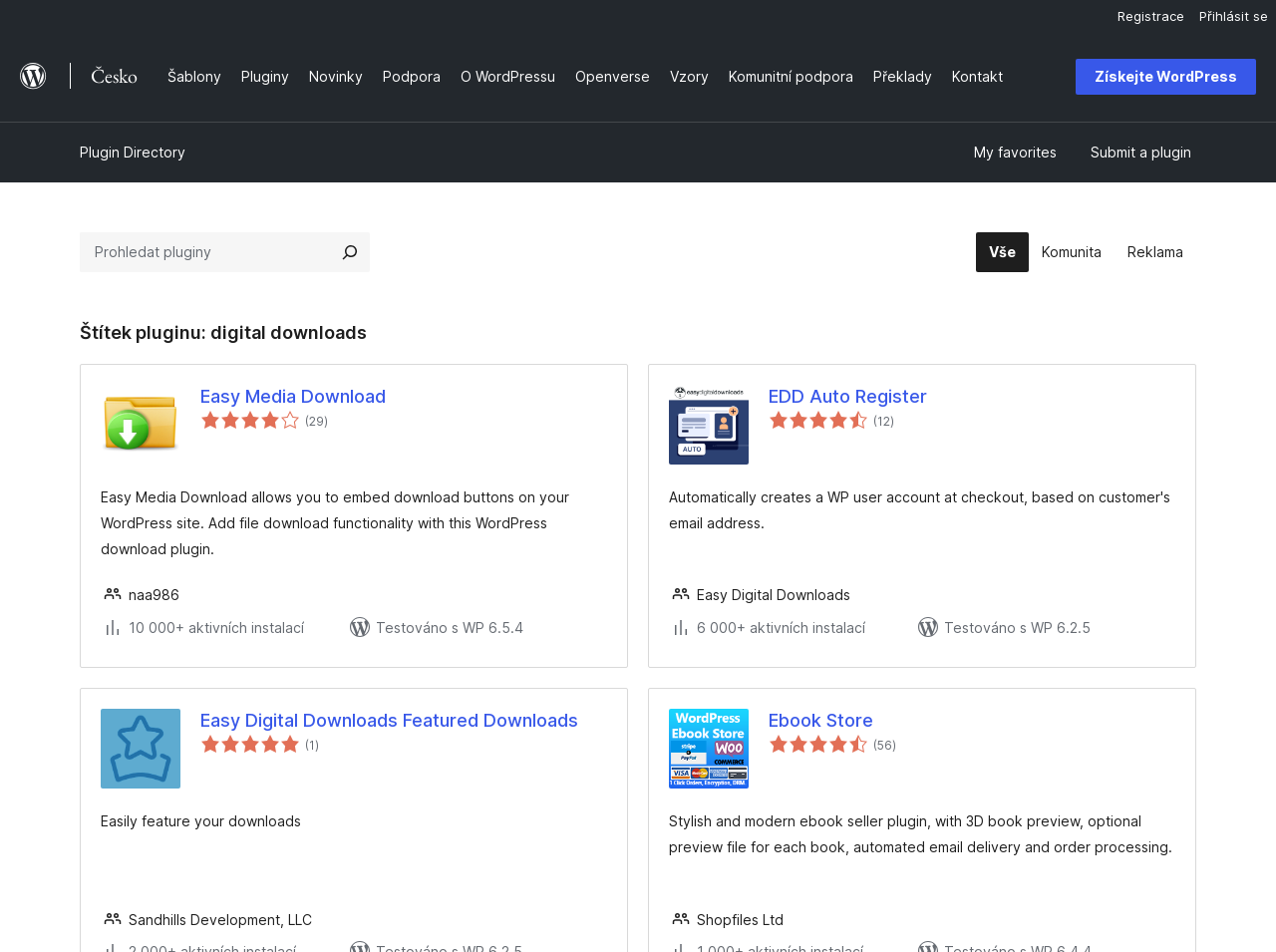Determine the bounding box for the described HTML element: "Získejte WordPress". Ensure the coordinates are four float numbers between 0 and 1 in the format [left, top, right, bottom].

[0.843, 0.062, 0.984, 0.1]